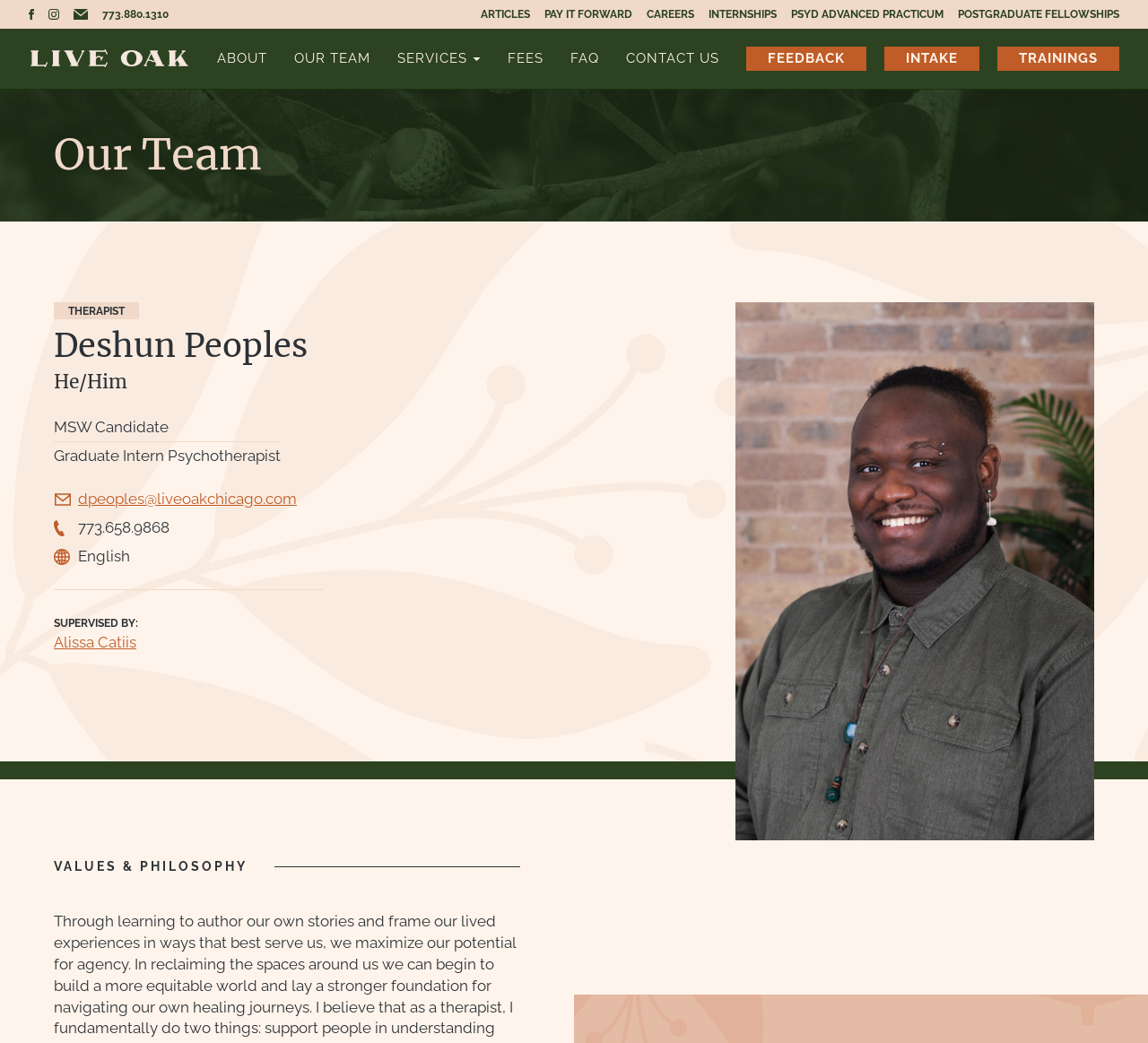What is the name of the supervisor of Deshun Peoples?
Please answer the question as detailed as possible.

I found the answer by looking at the link 'Alissa Catiis' which is mentioned as the supervisor of Deshun Peoples.